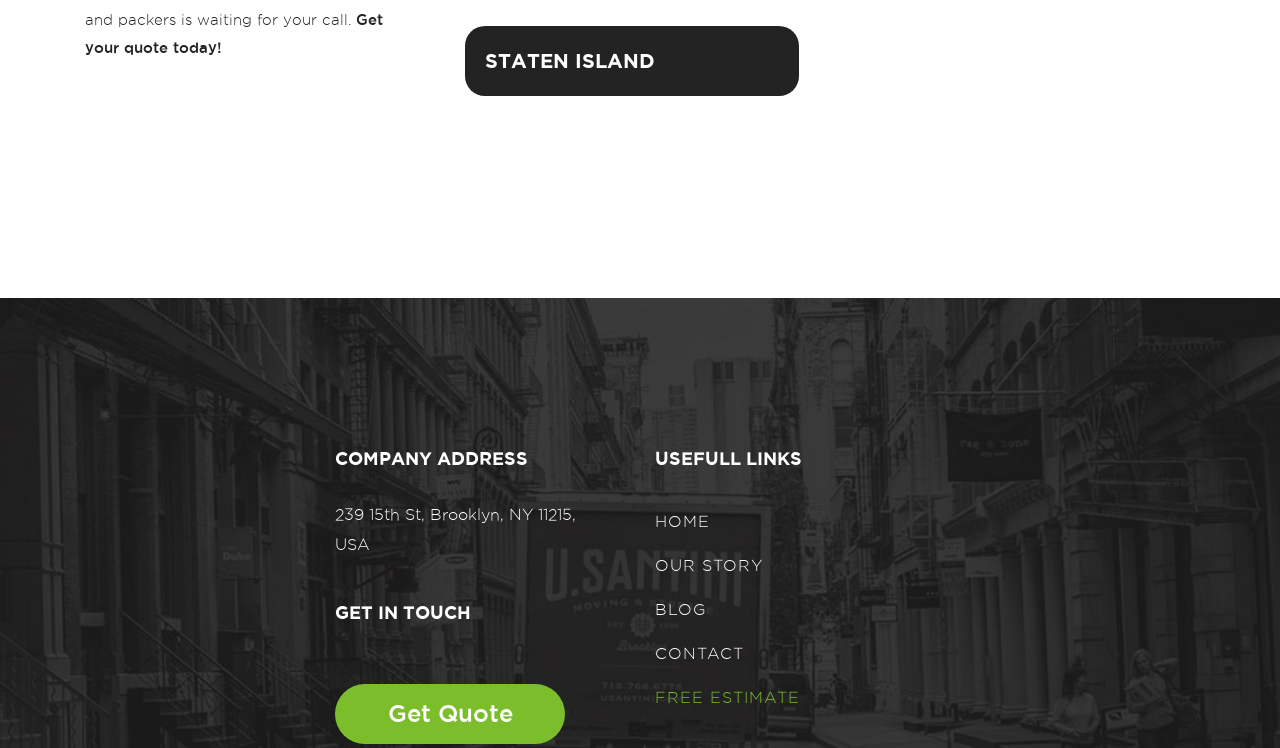Identify the bounding box coordinates of the section that should be clicked to achieve the task described: "Click on the 'STATEN ISLAND' link".

[0.363, 0.034, 0.648, 0.168]